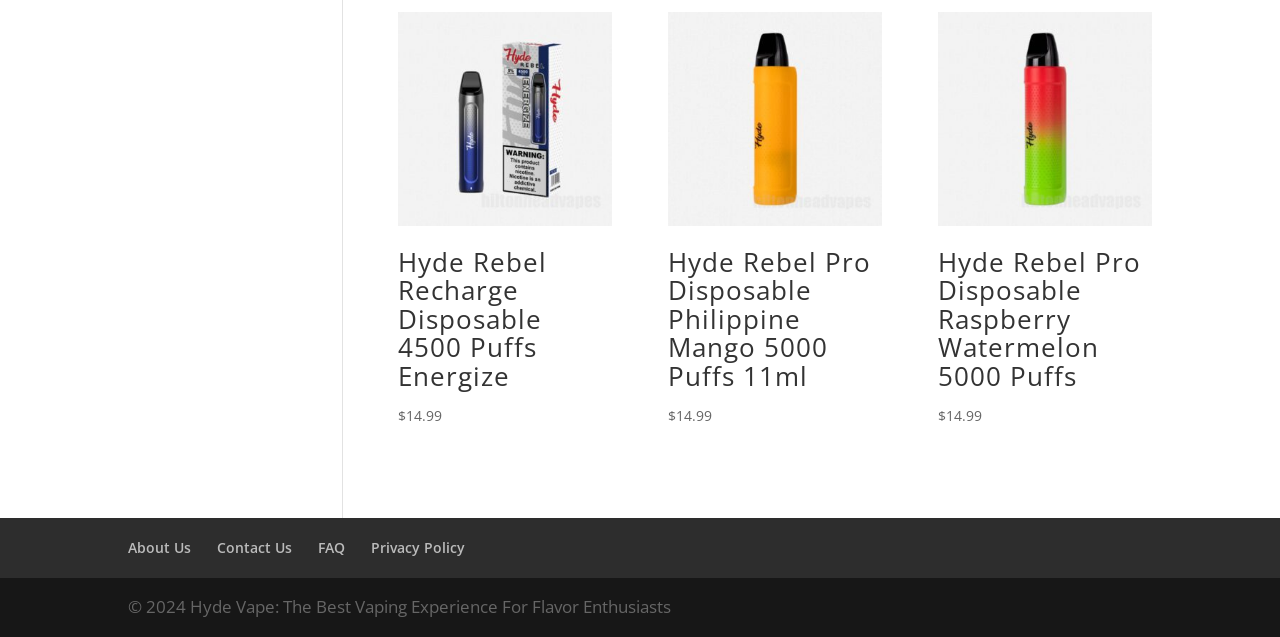Use a single word or phrase to answer the question: What is the flavor of the second product?

Philippine Mango